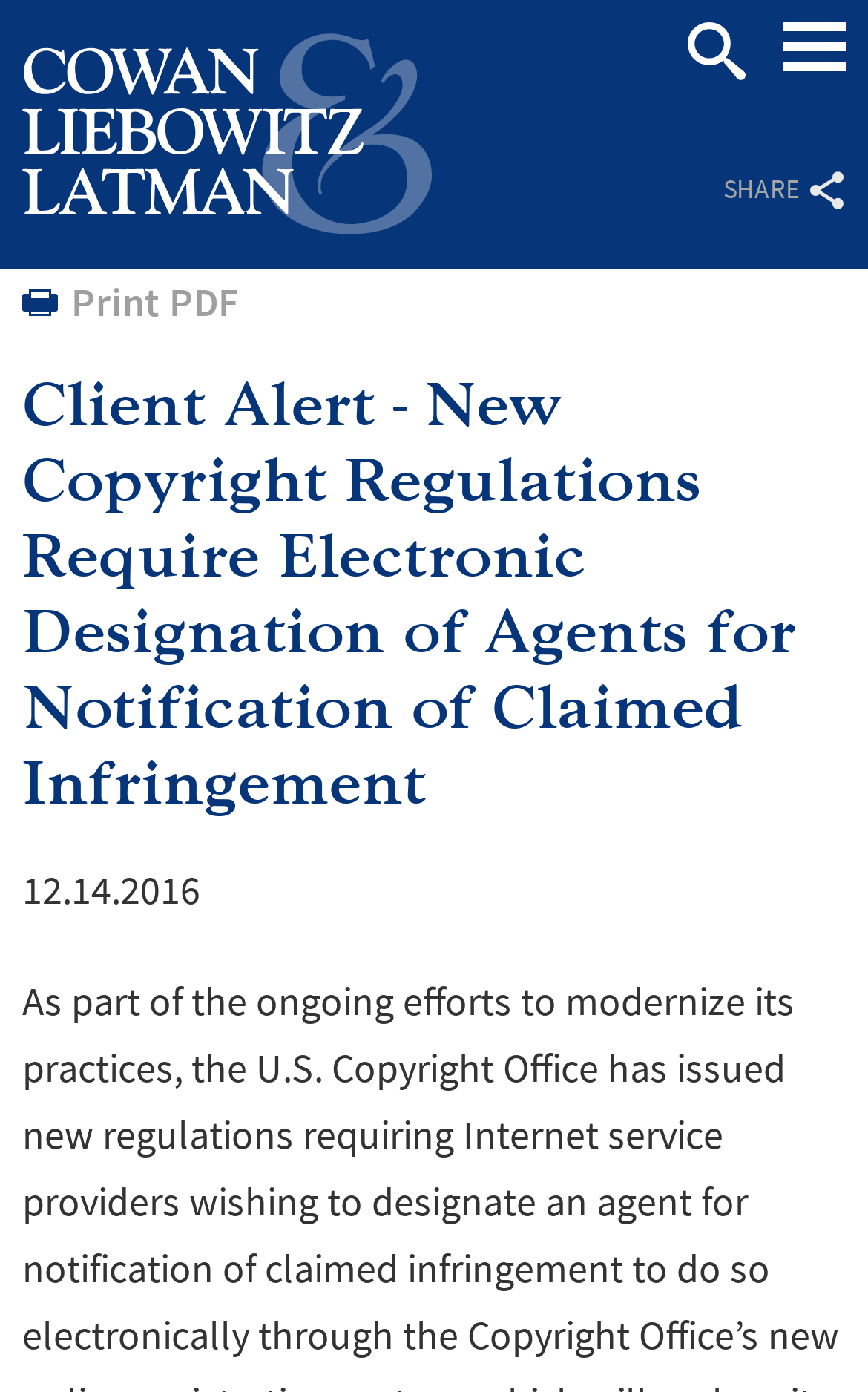Provide the text content of the webpage's main heading.

Client Alert - New Copyright Regulations Require Electronic Designation of Agents for Notification of Claimed Infringement